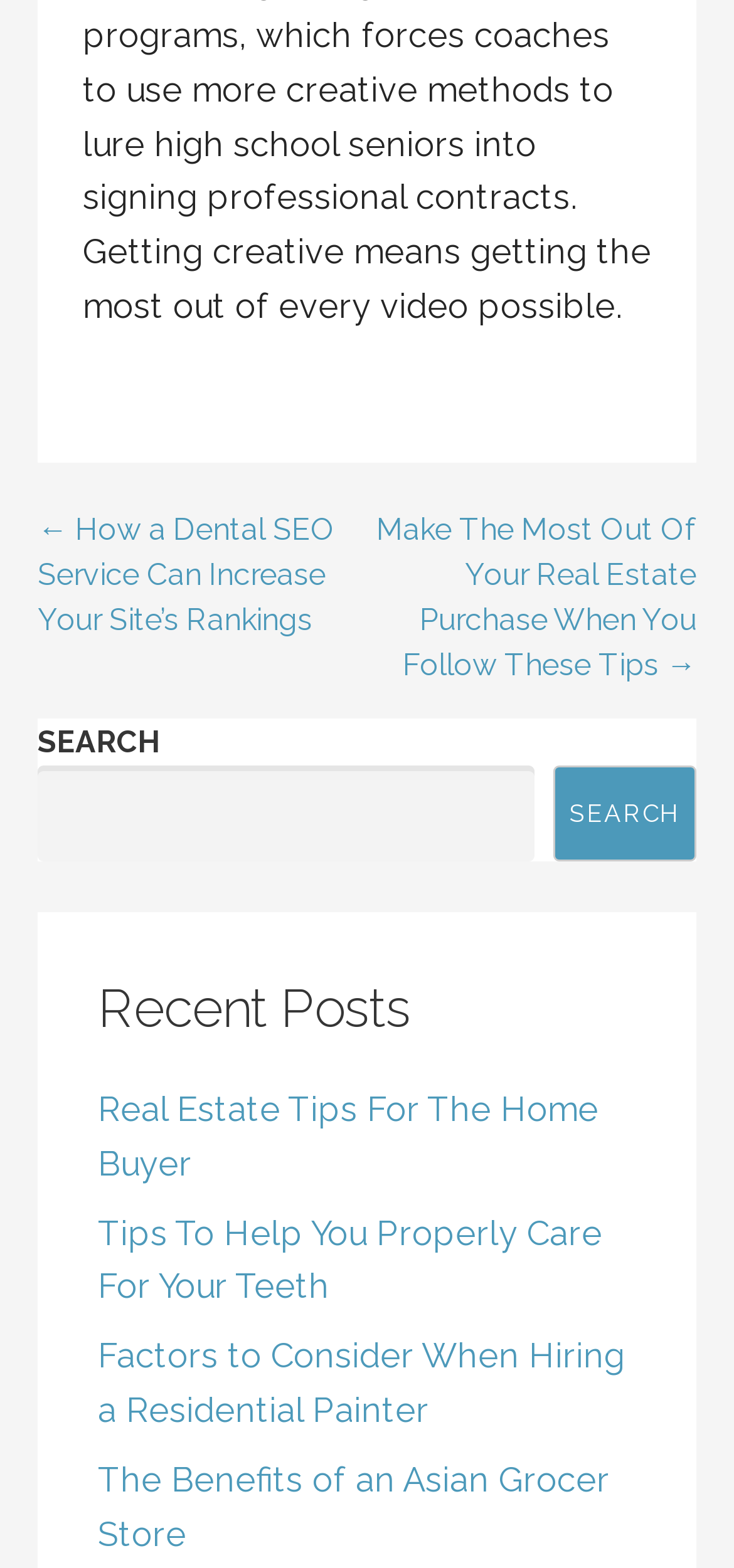Identify the bounding box coordinates for the UI element described by the following text: "After Builders Cleaning Dublin". Provide the coordinates as four float numbers between 0 and 1, in the format [left, top, right, bottom].

None